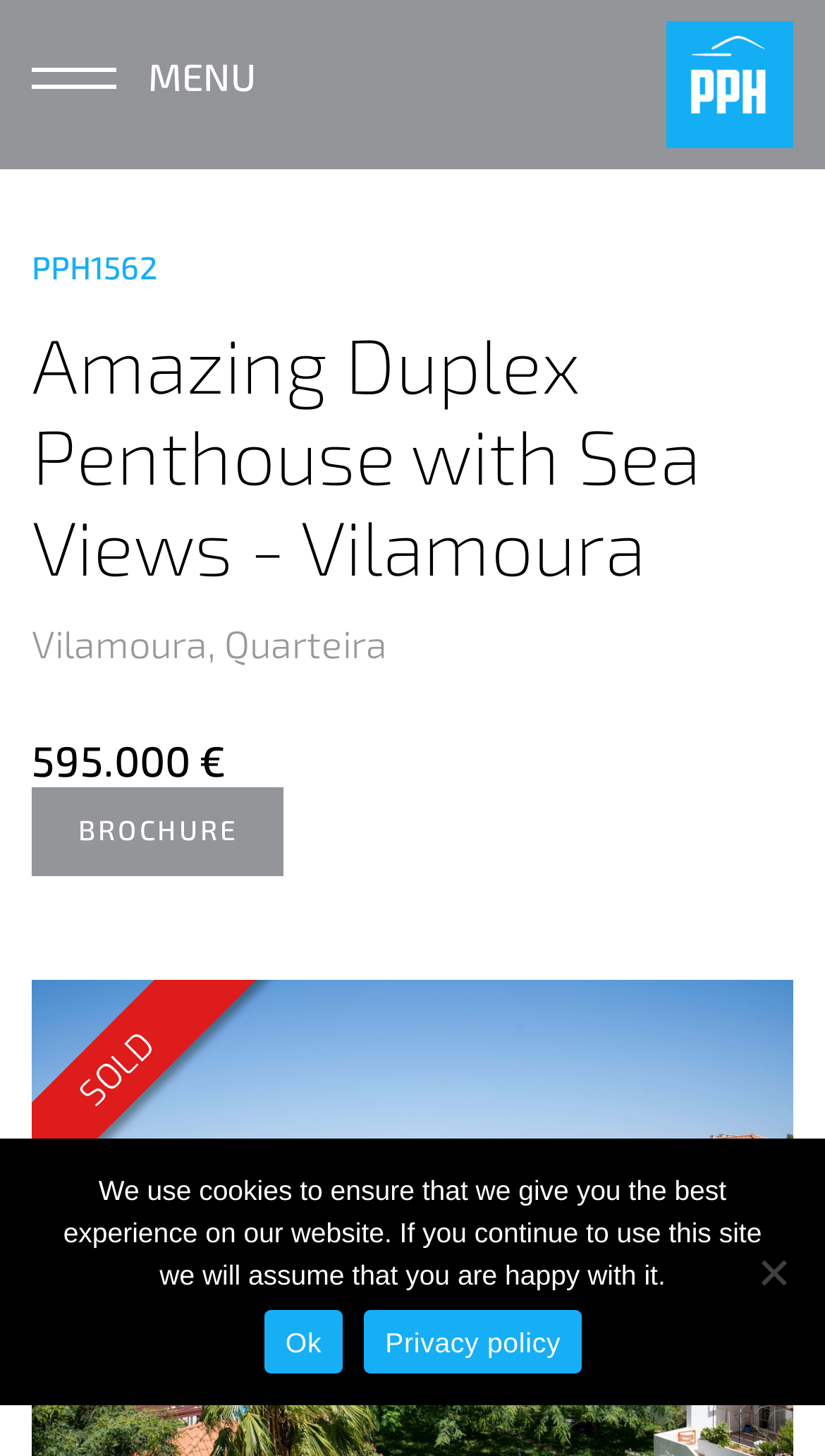Consider the image and give a detailed and elaborate answer to the question: 
What is the price of the property?

I found the price of the property by looking at the text '595.000 €' which is located below the property description and above the 'BROCHURE' link.